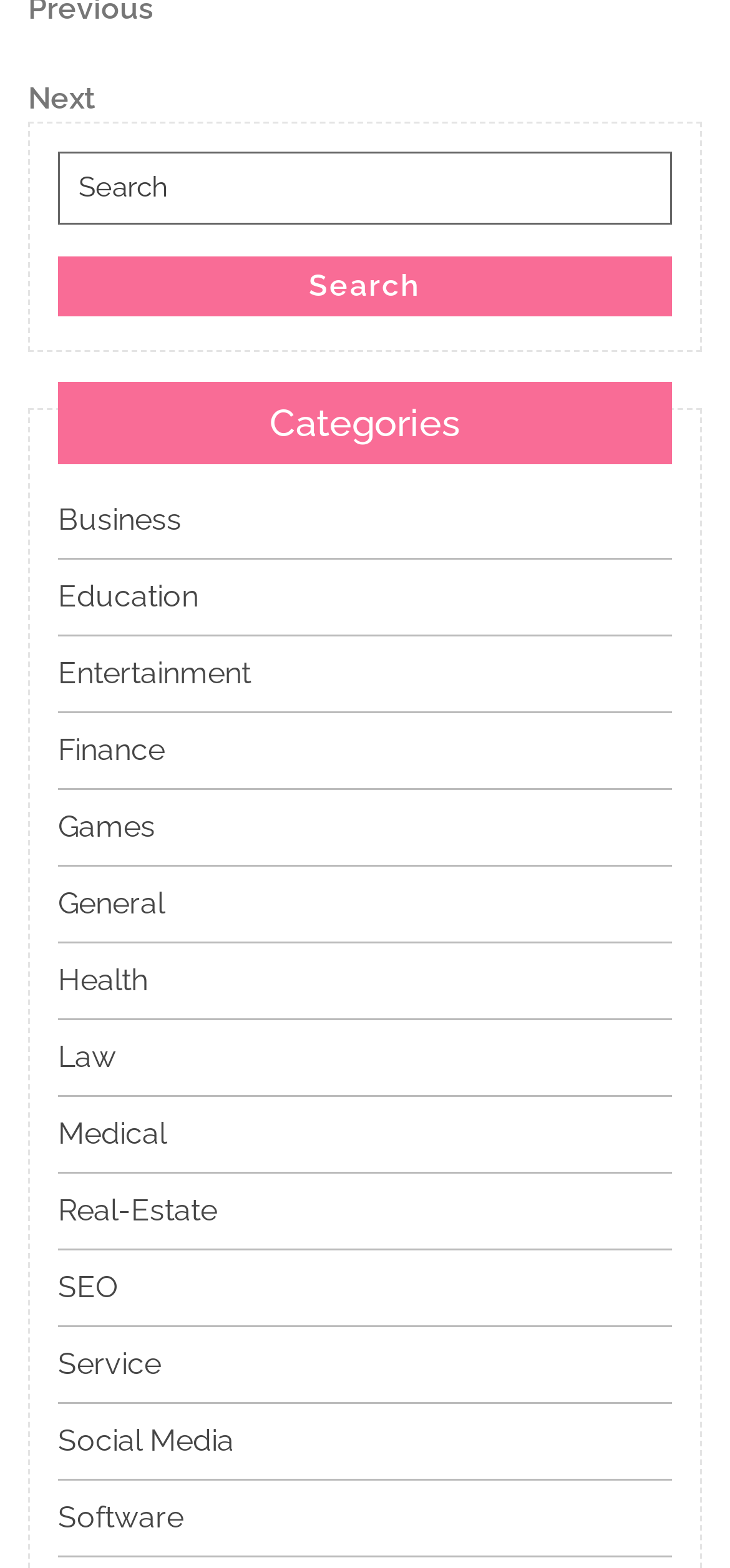What is the position of the 'Next Post' link?
Refer to the image and give a detailed answer to the question.

The 'Next Post' link is located at the top-right corner of the webpage, with a bounding box coordinate of [0.038, 0.049, 0.962, 0.078]. This suggests that the link is positioned near the top of the webpage and towards the right side.